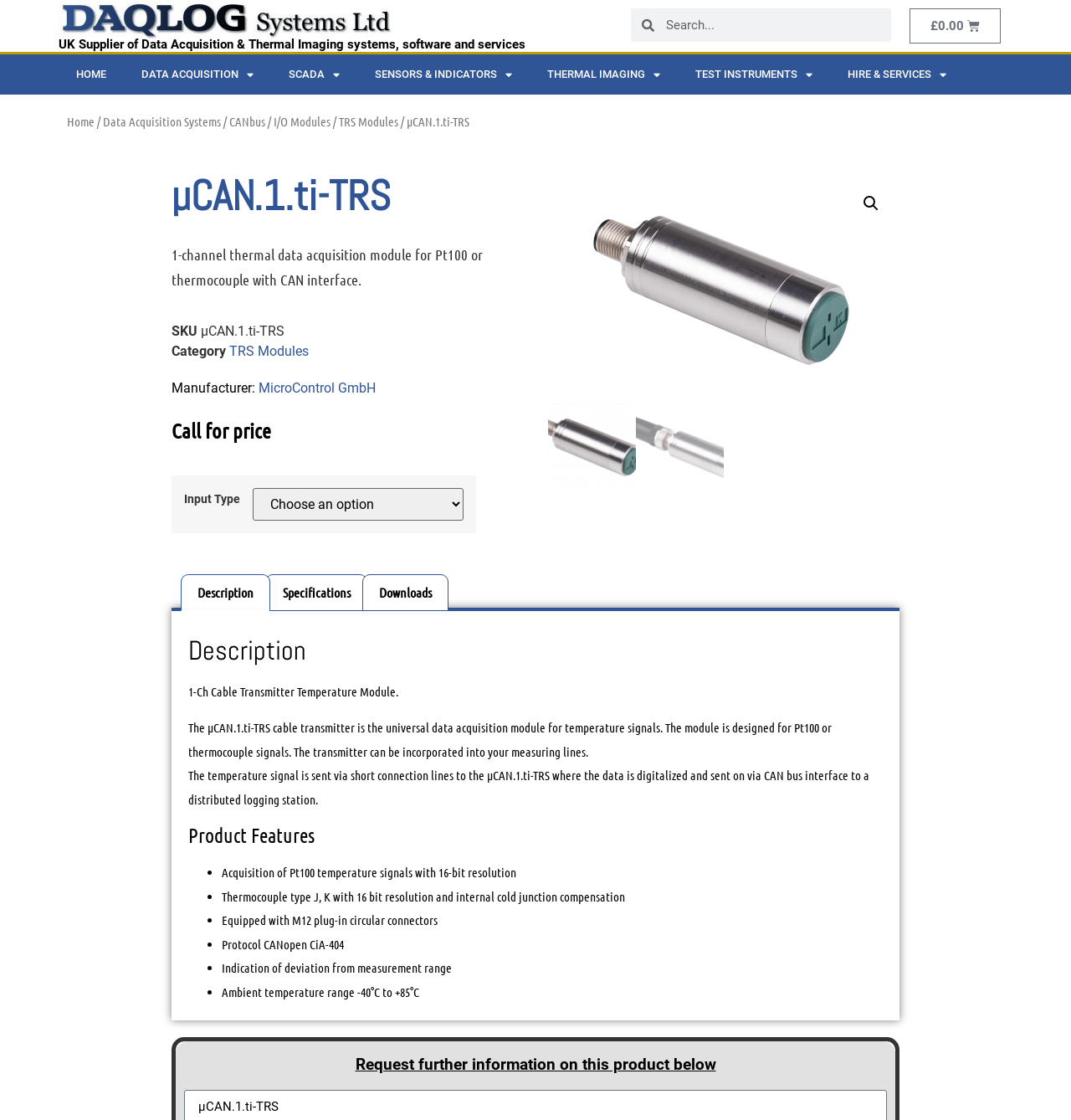Identify the bounding box coordinates of the section to be clicked to complete the task described by the following instruction: "Navigate to the 'Home' page". The coordinates should be four float numbers between 0 and 1, formatted as [left, top, right, bottom].

None